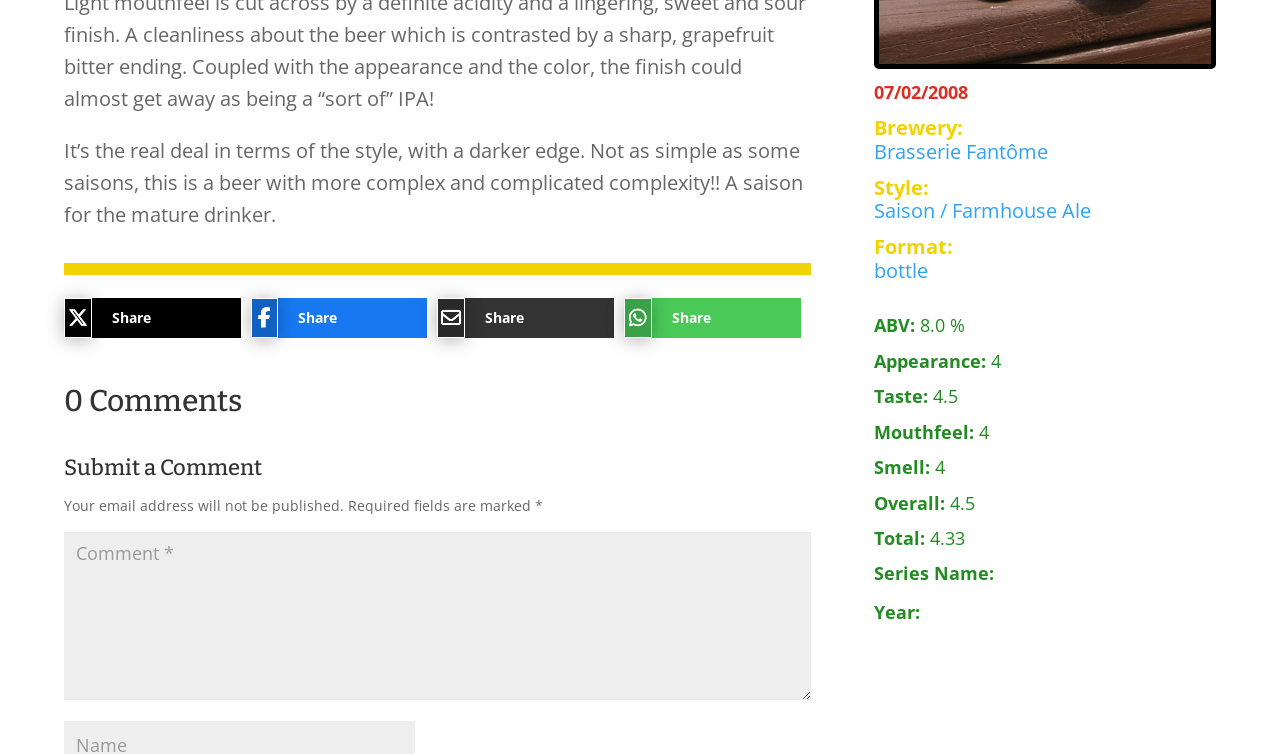Identify the bounding box coordinates for the UI element described as follows: Share. Use the format (top-left x, top-left y, bottom-right x, bottom-right y) and ensure all values are floating point numbers between 0 and 1.

[0.196, 0.395, 0.31, 0.448]